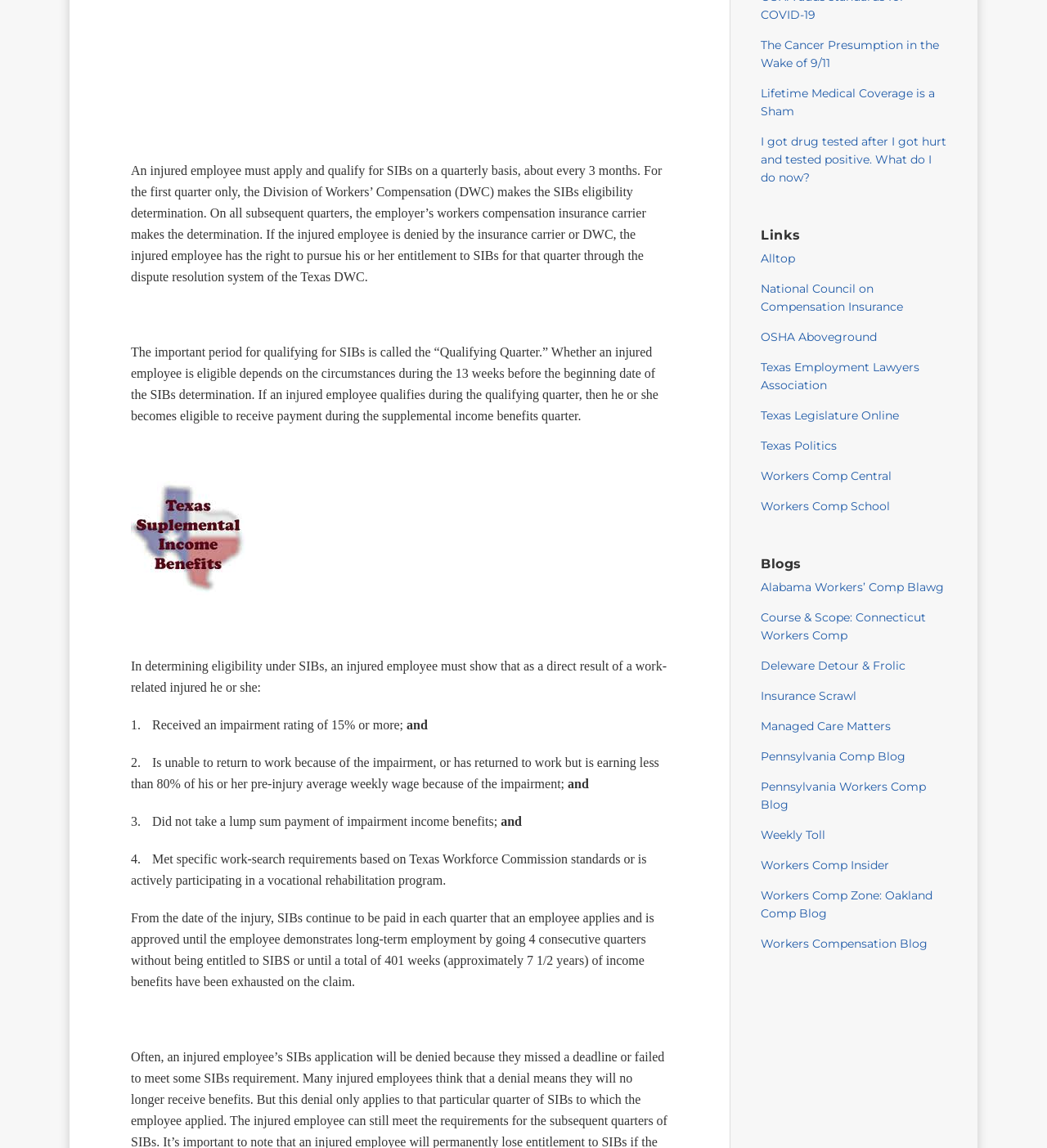Please specify the bounding box coordinates of the clickable region necessary for completing the following instruction: "Visit the 'Top Colleges' page". The coordinates must consist of four float numbers between 0 and 1, i.e., [left, top, right, bottom].

None